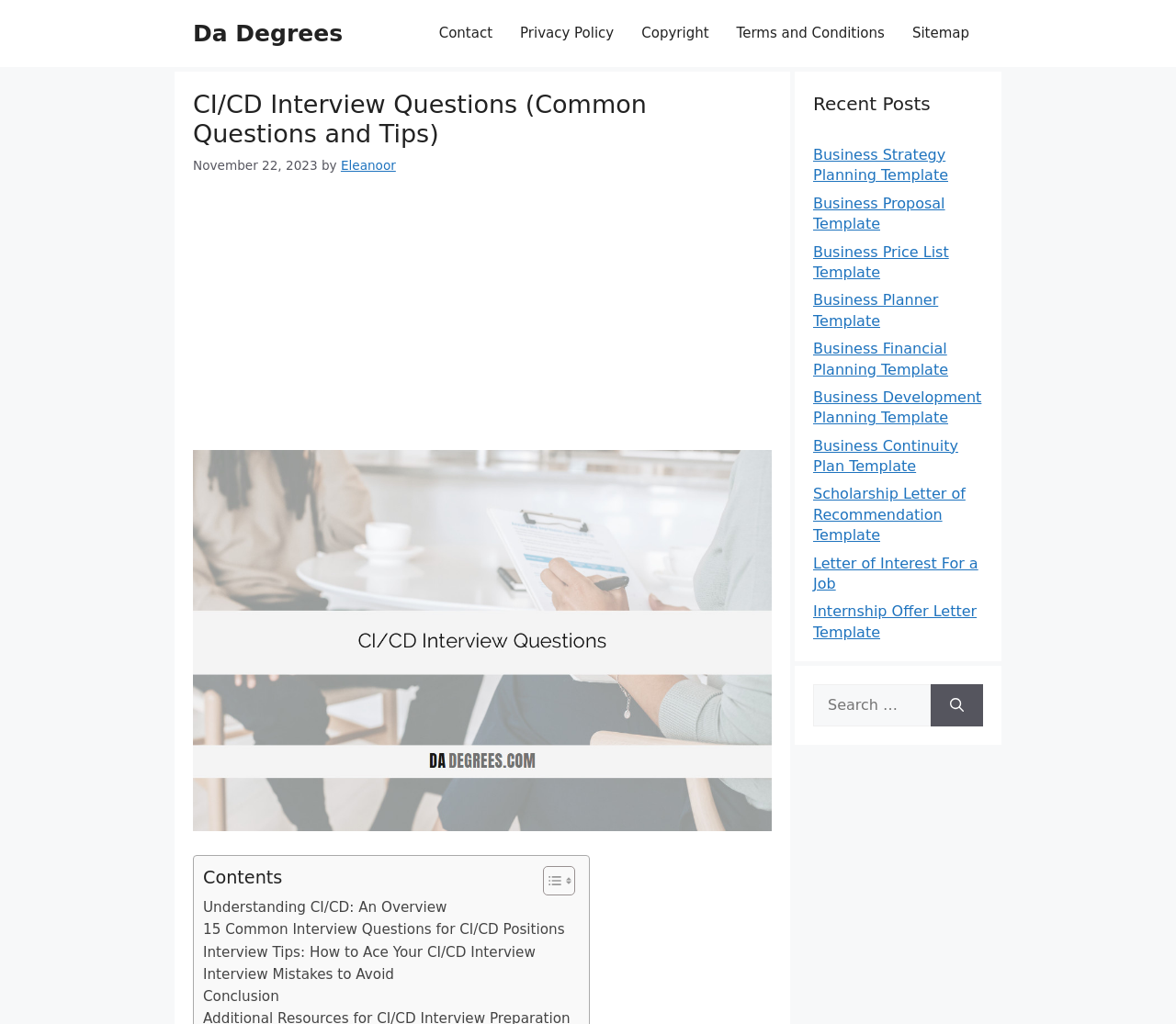What is the title of the main article? Please answer the question using a single word or phrase based on the image.

CI/CD Interview Questions (Common Questions and Tips)